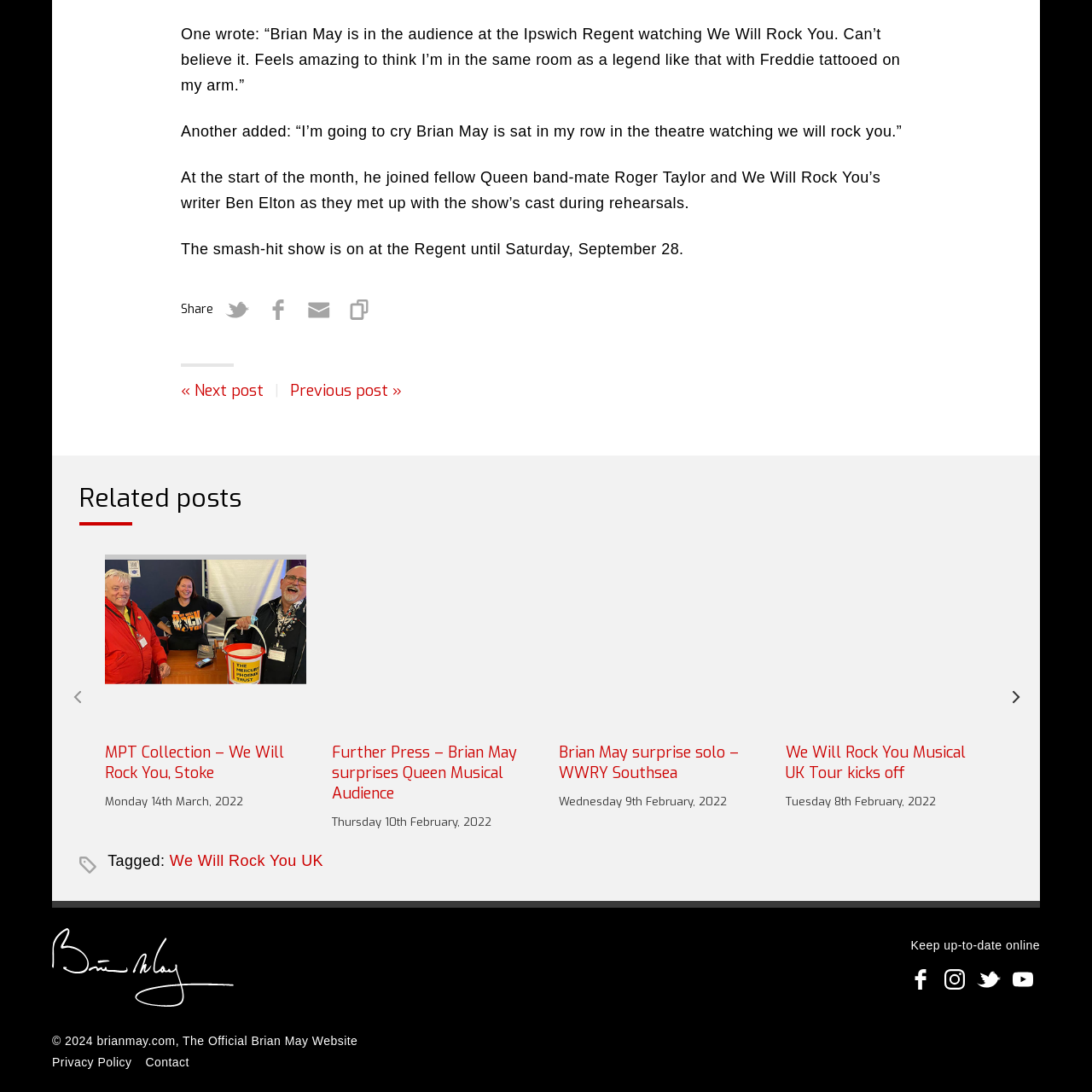Examine the area within the red bounding box and answer the following question using a single word or phrase:
What is the legacy being referred to in the caption?

Queen's legacy